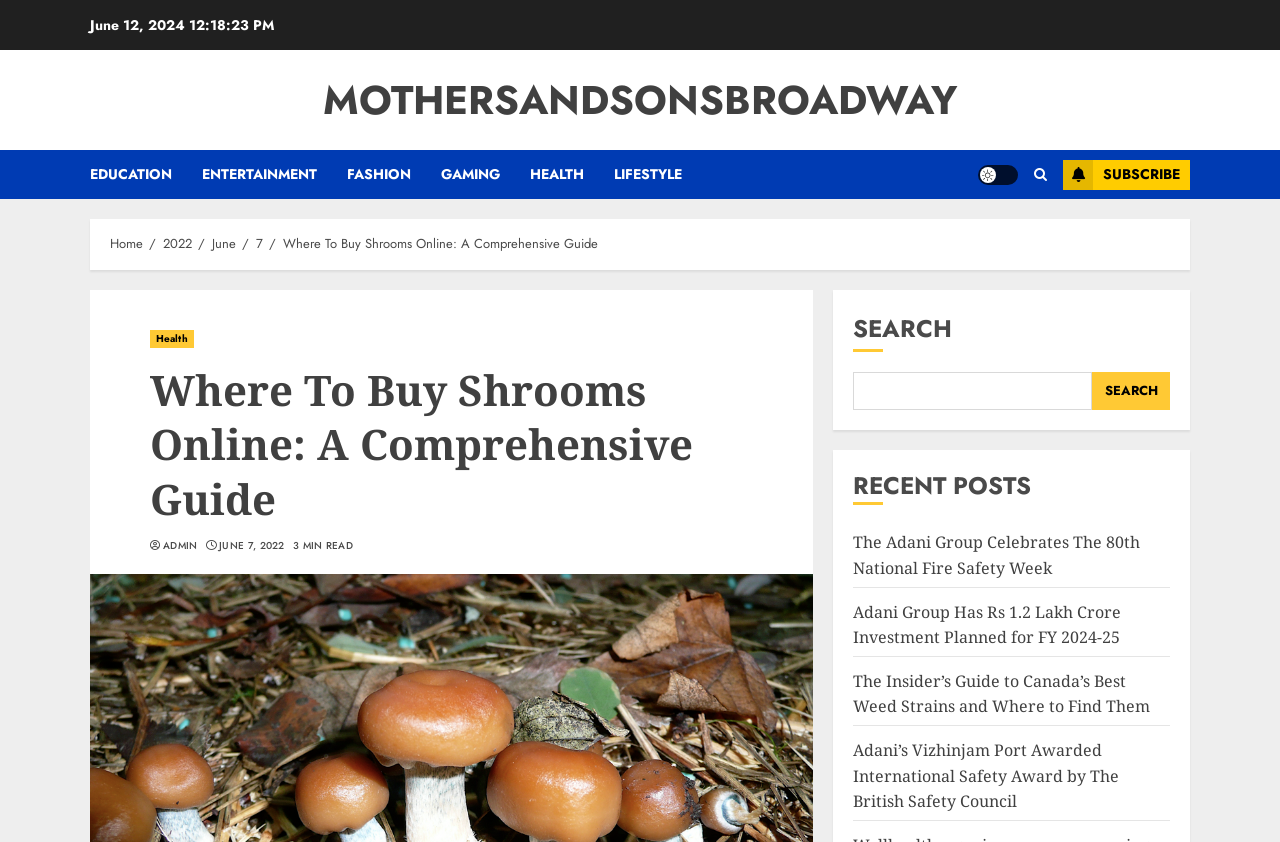What is the estimated reading time of the article?
Carefully analyze the image and provide a detailed answer to the question.

I found the estimated reading time of the article by looking at the header section, where it says '3 MIN READ'. This suggests that the article can be read in approximately 3 minutes.